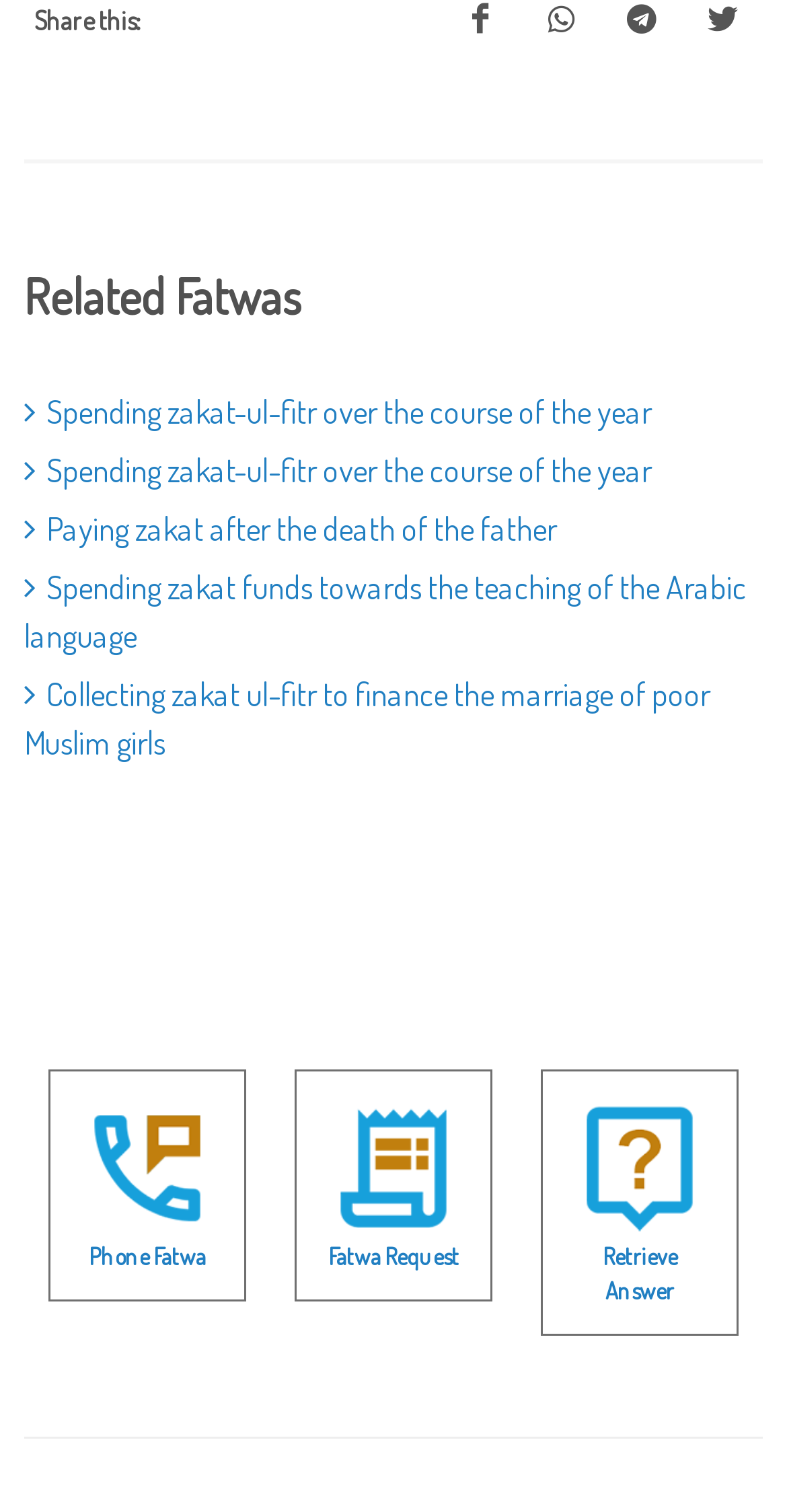Please specify the bounding box coordinates in the format (top-left x, top-left y, bottom-right x, bottom-right y), with values ranging from 0 to 1. Identify the bounding box for the UI component described as follows: Fatwa Request

[0.417, 0.821, 0.583, 0.841]